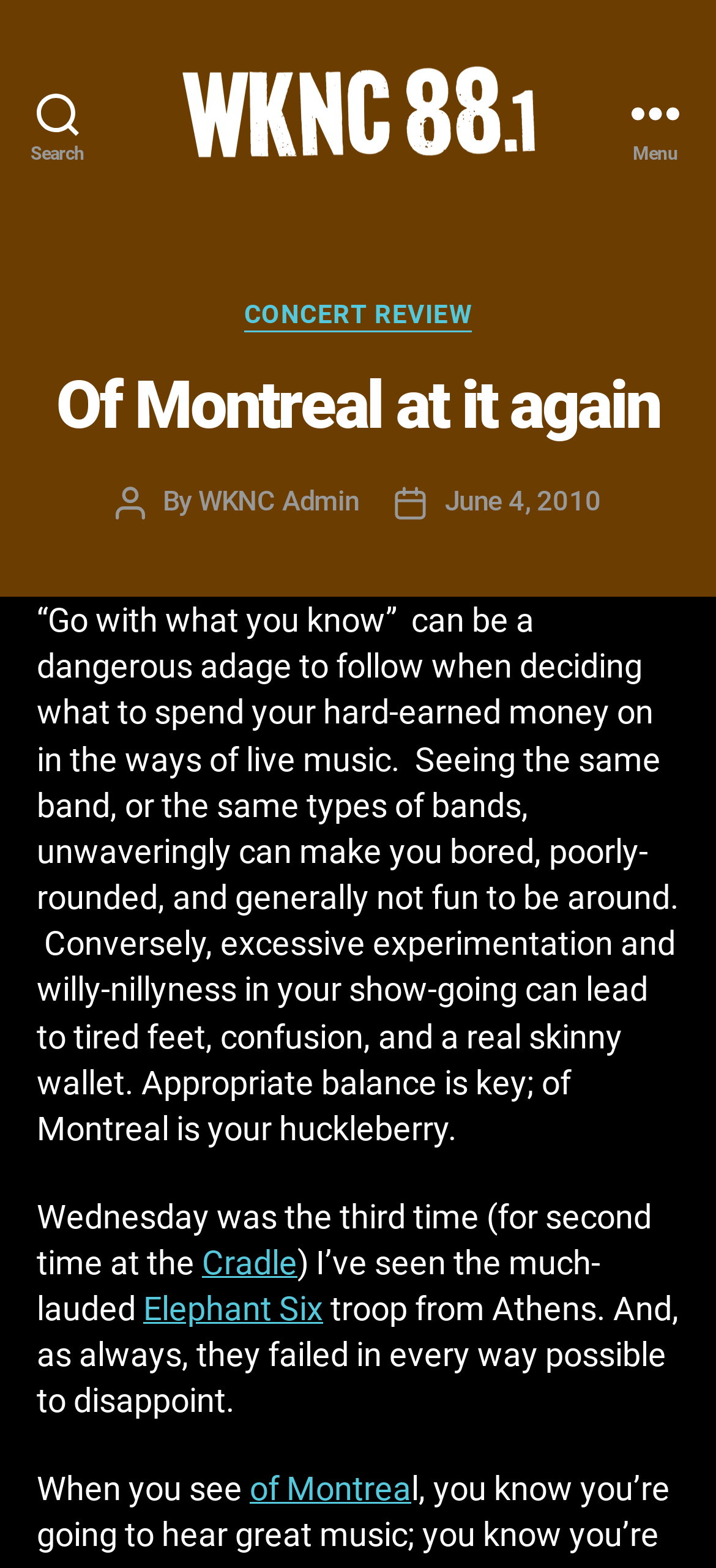Locate the UI element that matches the description Menu in the webpage screenshot. Return the bounding box coordinates in the format (top-left x, top-left y, bottom-right x, bottom-right y), with values ranging from 0 to 1.

[0.831, 0.0, 1.0, 0.144]